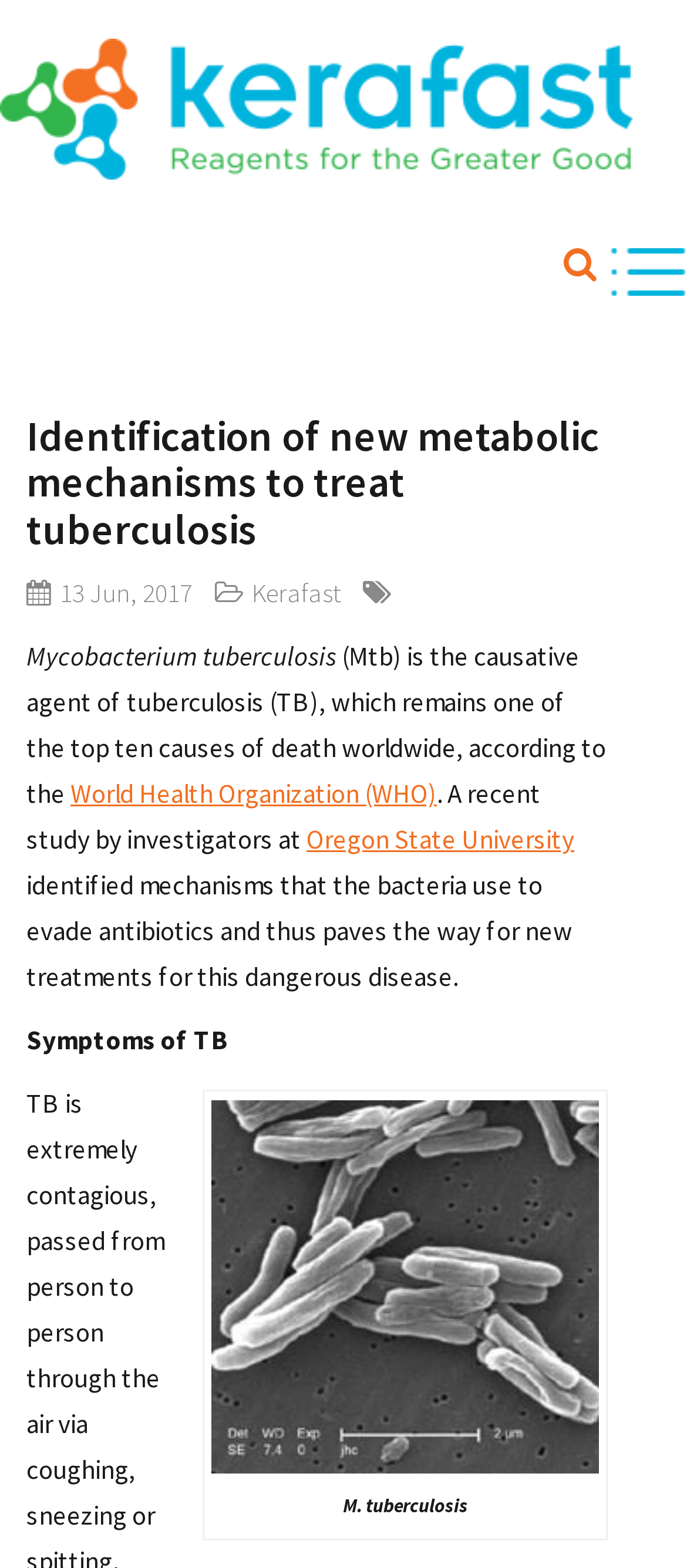What is the topic of the webpage?
Based on the screenshot, provide your answer in one word or phrase.

Tuberculosis